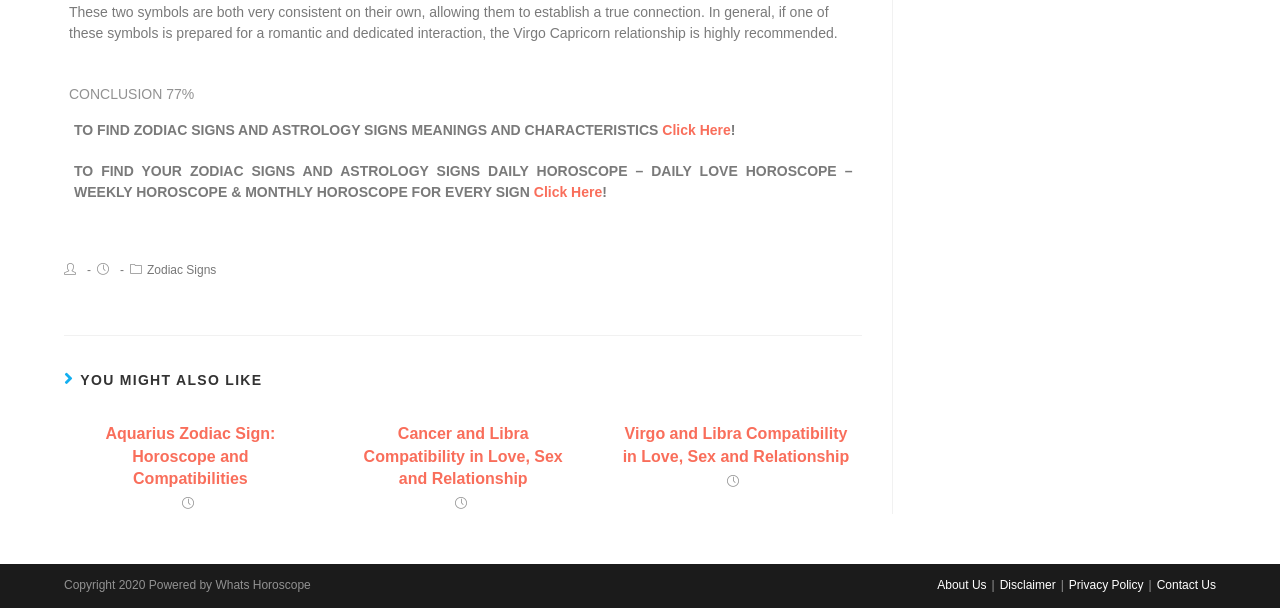Please determine the bounding box coordinates, formatted as (top-left x, top-left y, bottom-right x, bottom-right y), with all values as floating point numbers between 0 and 1. Identify the bounding box of the region described as: Disclaimer

[0.781, 0.951, 0.825, 0.974]